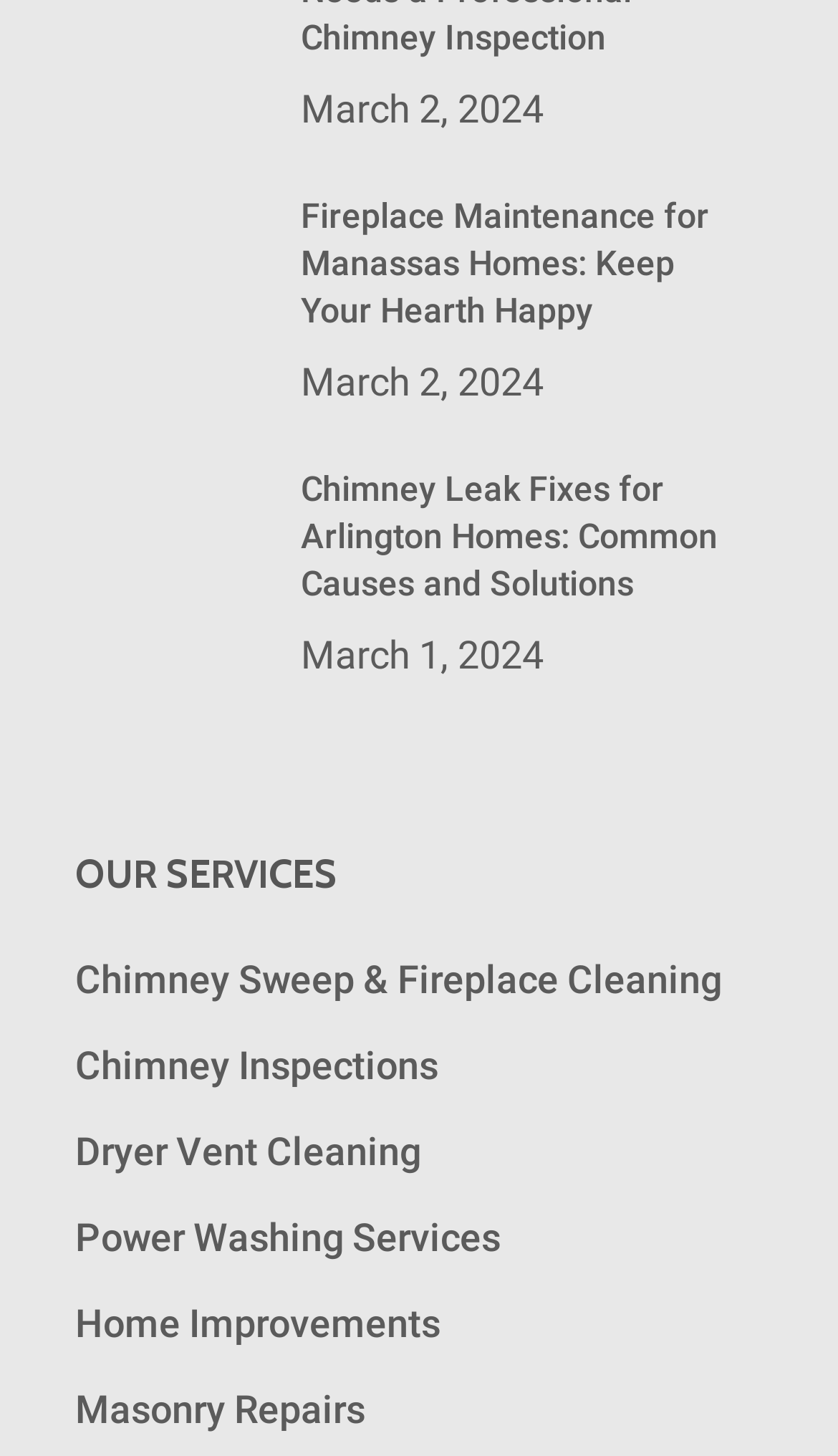Locate the bounding box coordinates of the area that needs to be clicked to fulfill the following instruction: "Explore Home Improvements". The coordinates should be in the format of four float numbers between 0 and 1, namely [left, top, right, bottom].

[0.09, 0.894, 0.526, 0.925]